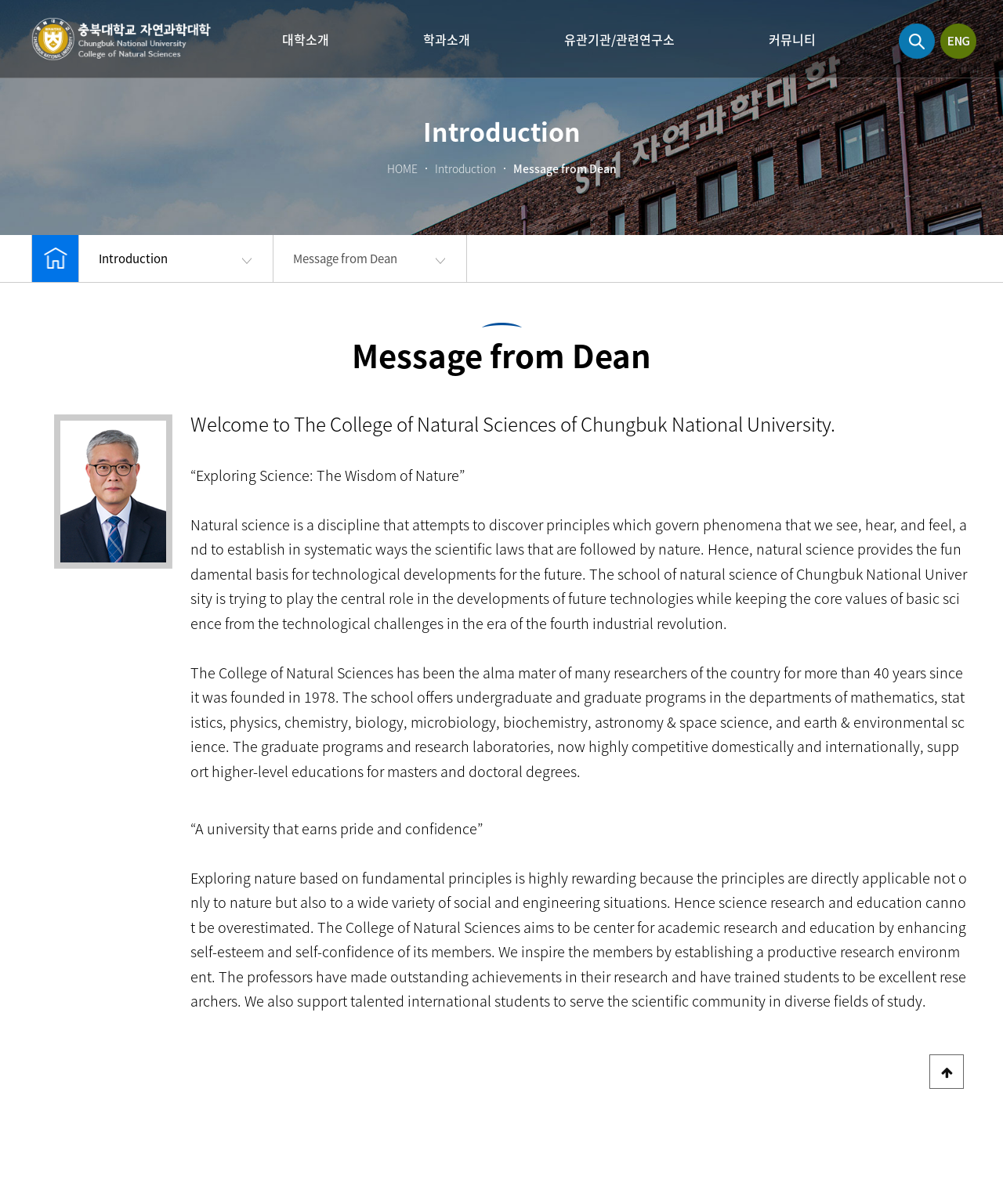Please determine the bounding box coordinates of the clickable area required to carry out the following instruction: "Click the Home link". The coordinates must be four float numbers between 0 and 1, represented as [left, top, right, bottom].

[0.031, 0.014, 0.219, 0.051]